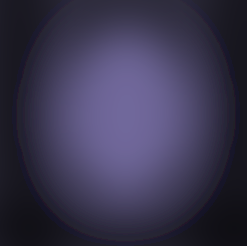Generate an elaborate description of what you see in the image.

The image features a soft, blurred gradient that transitions from dark tones to a lighter lavender hue, creating a calming and serene visual experience. This aesthetic is often associated with soothing products, evoking a sense of tranquility and relaxation, much like the comforting essence of lavender essential oil. The image is positioned within a section highlighting various products, specifically bar soaps, suggesting its relevance to items that promote wellness and self-care. The overall atmosphere complemented by the image reflects an inviting ambiance, perfect for attracting customers interested in calming scents and high-quality skincare products.